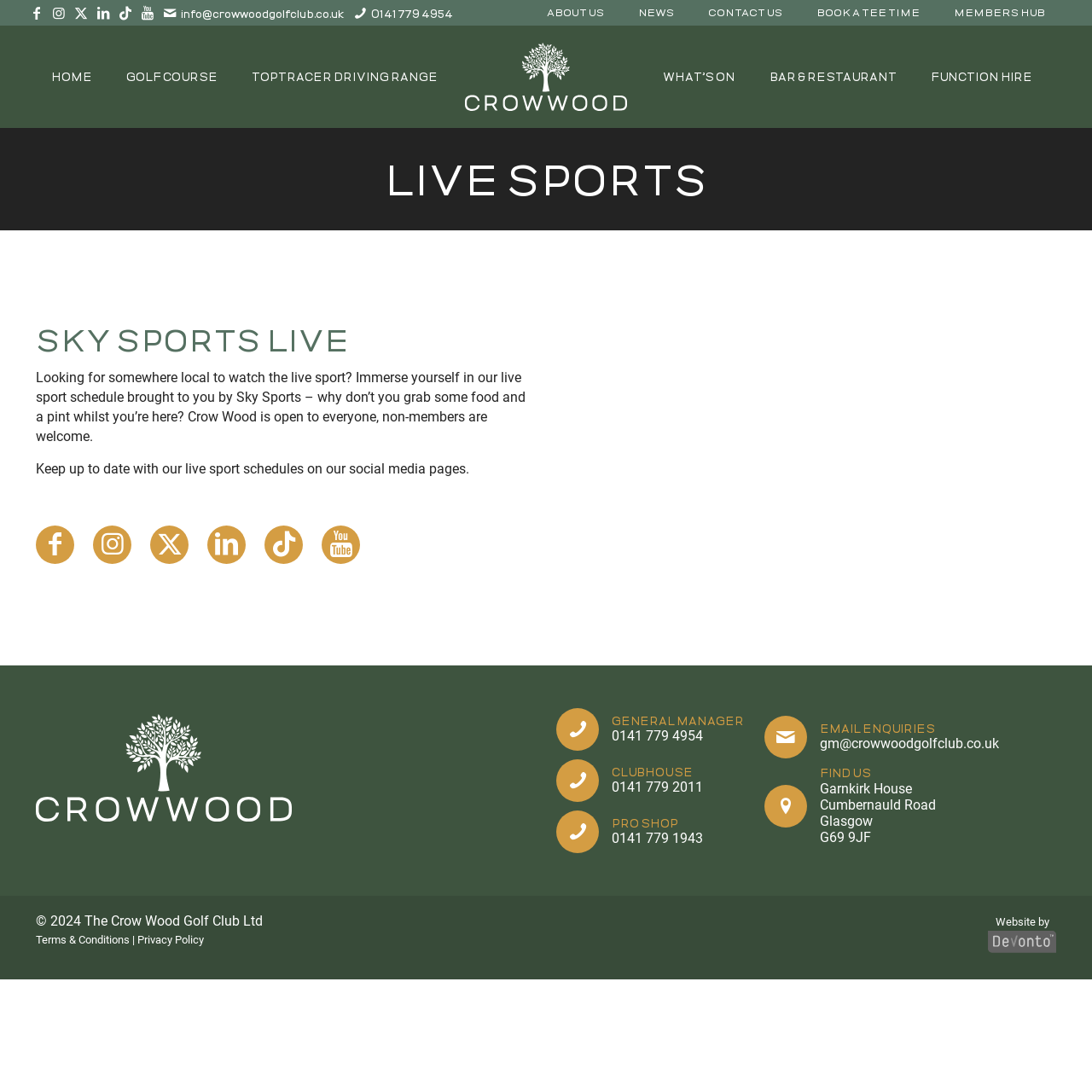What is the postcode of the golf club?
Answer briefly with a single word or phrase based on the image.

G69 9JF